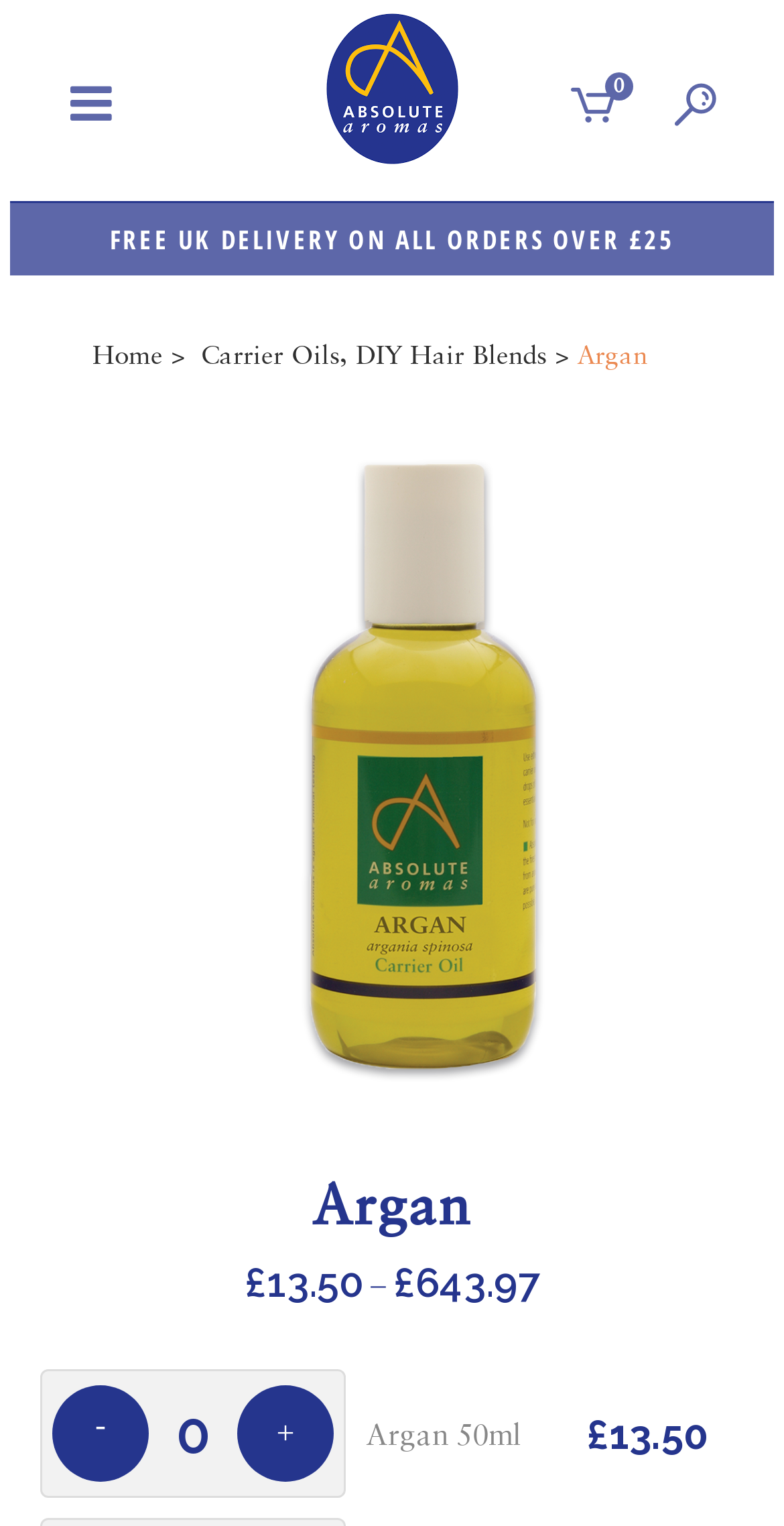Respond to the following question with a brief word or phrase:
What is the purpose of the '-' and '+' buttons?

To adjust quantity